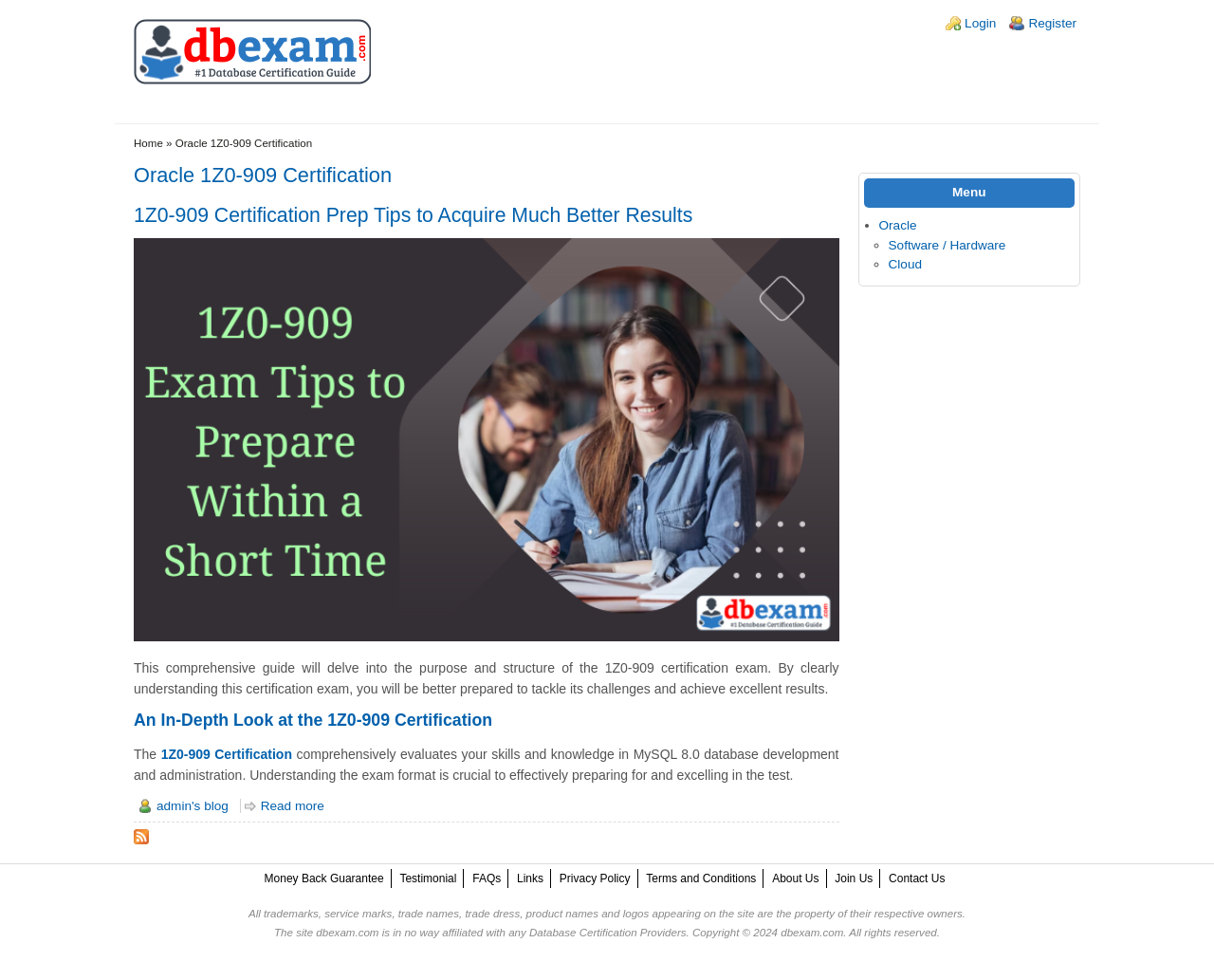Can you find the bounding box coordinates of the area I should click to execute the following instruction: "Click on the 'Login' link"?

[0.795, 0.016, 0.821, 0.031]